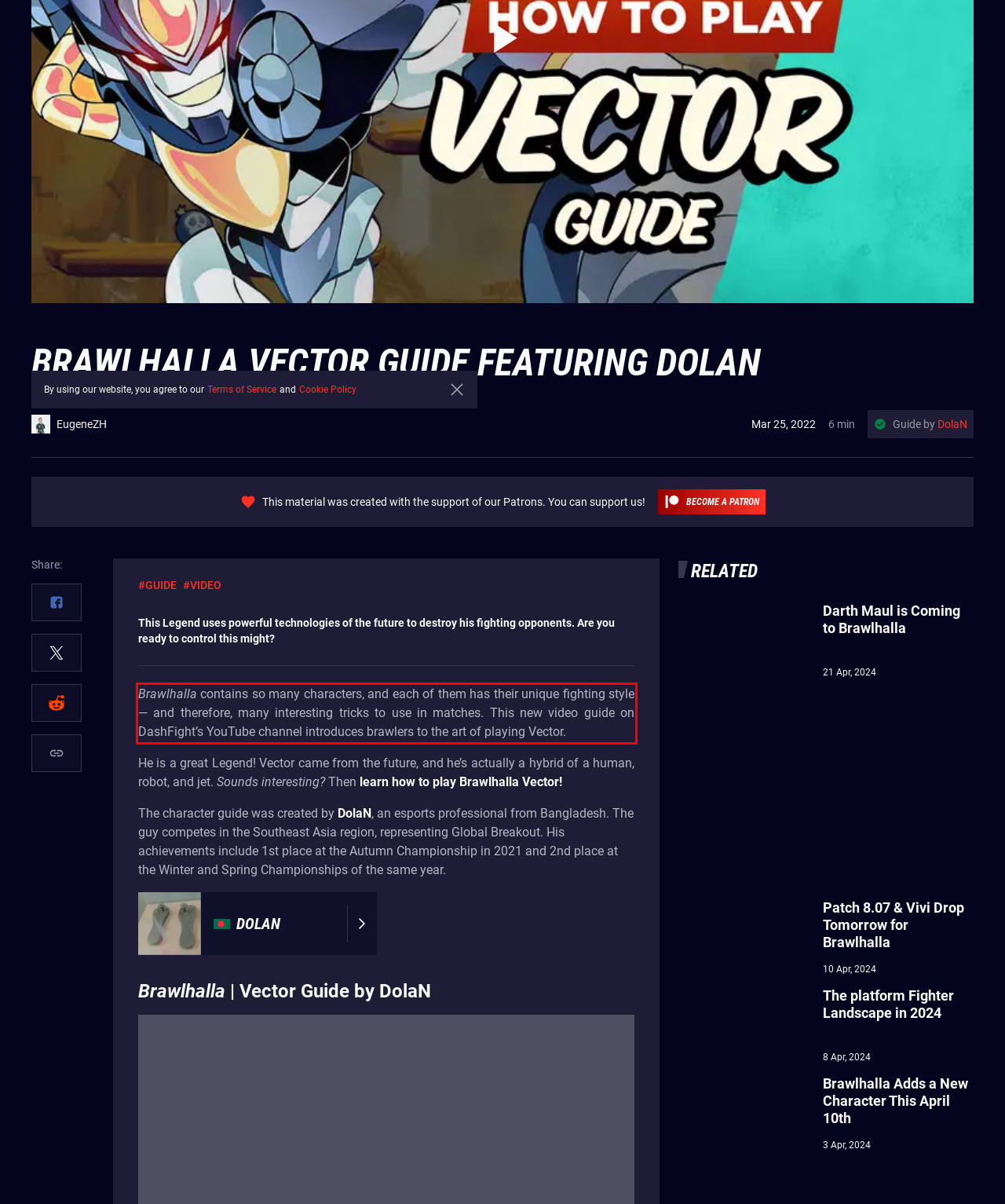You have a webpage screenshot with a red rectangle surrounding a UI element. Extract the text content from within this red bounding box.

Brawlhalla contains so many characters, and each of them has their unique fighting style — and therefore, many interesting tricks to use in matches. This new video guide on DashFight’s YouTube channel introduces brawlers to the art of playing Vector.